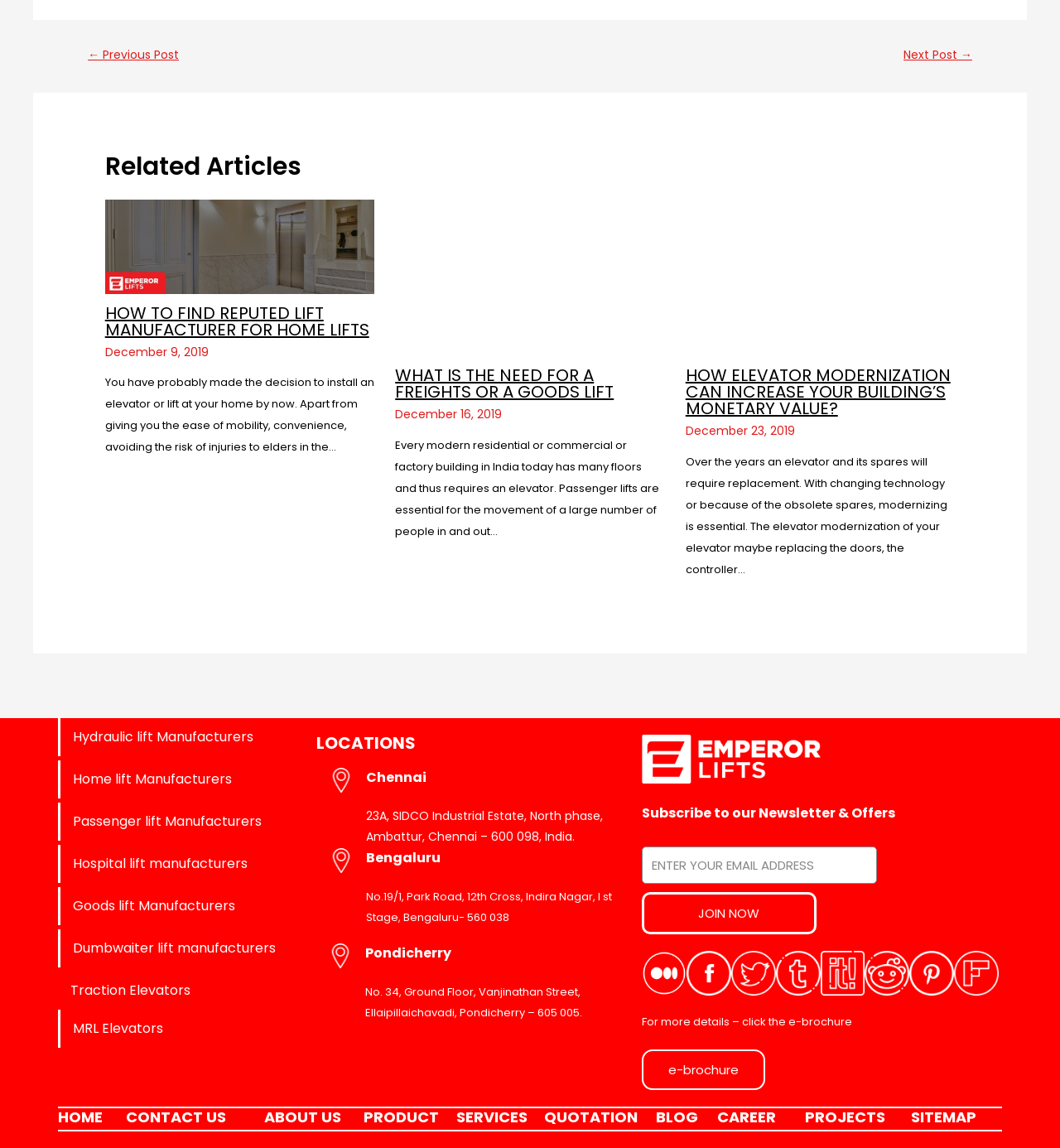What is the topic of the article on the left?
Kindly offer a comprehensive and detailed response to the question.

Based on the webpage, the article on the left has a heading 'HOW TO FIND REPUTED LIFT MANUFACTURER FOR HOME LIFTS', which suggests that the topic of the article is related to home lifts.